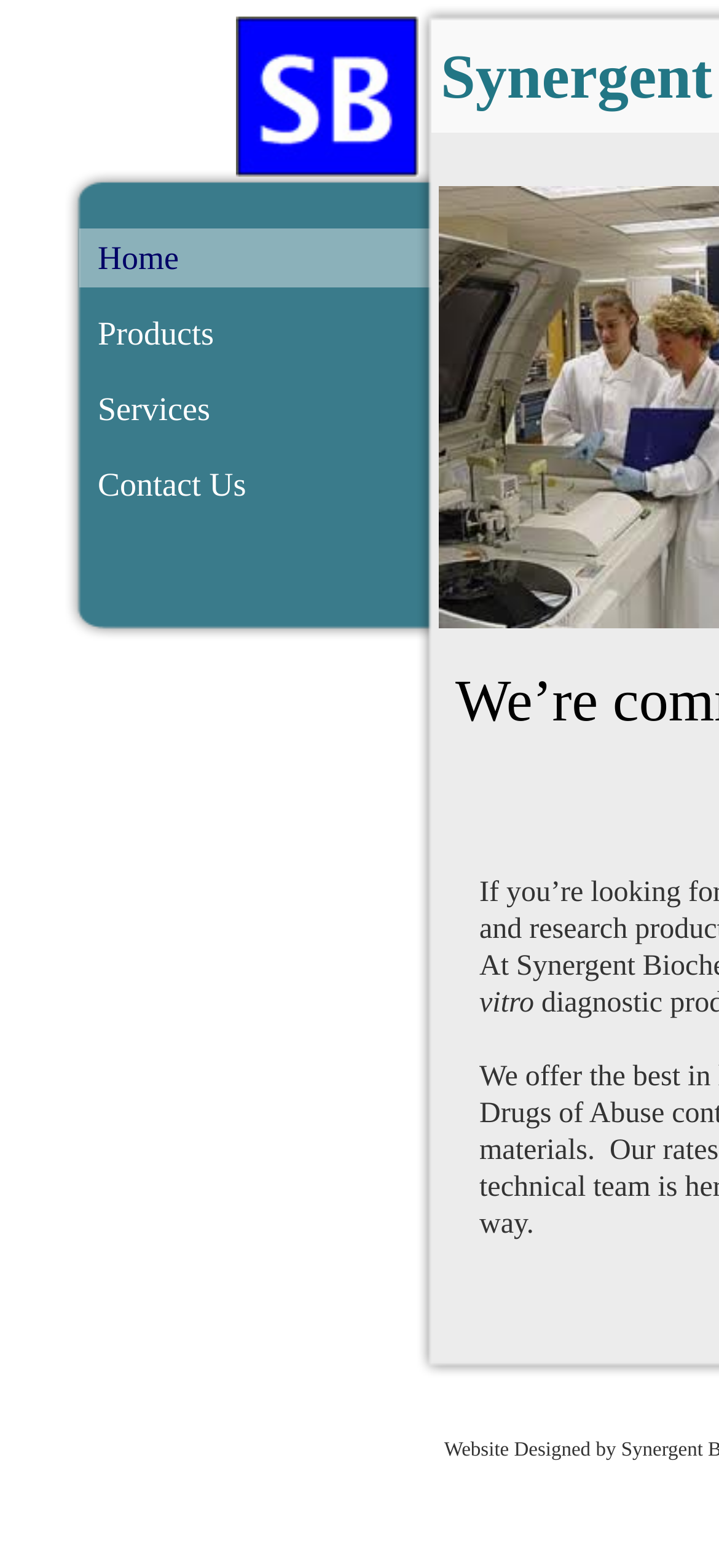Can you give a detailed response to the following question using the information from the image? What is the vertical position of the 'Products' menu item?

I examined the bounding box coordinates of the 'Products' link element, which are [0.11, 0.194, 0.633, 0.231]. The y1 and y2 coordinates indicate that the element is vertically positioned between 0.194 and 0.231.